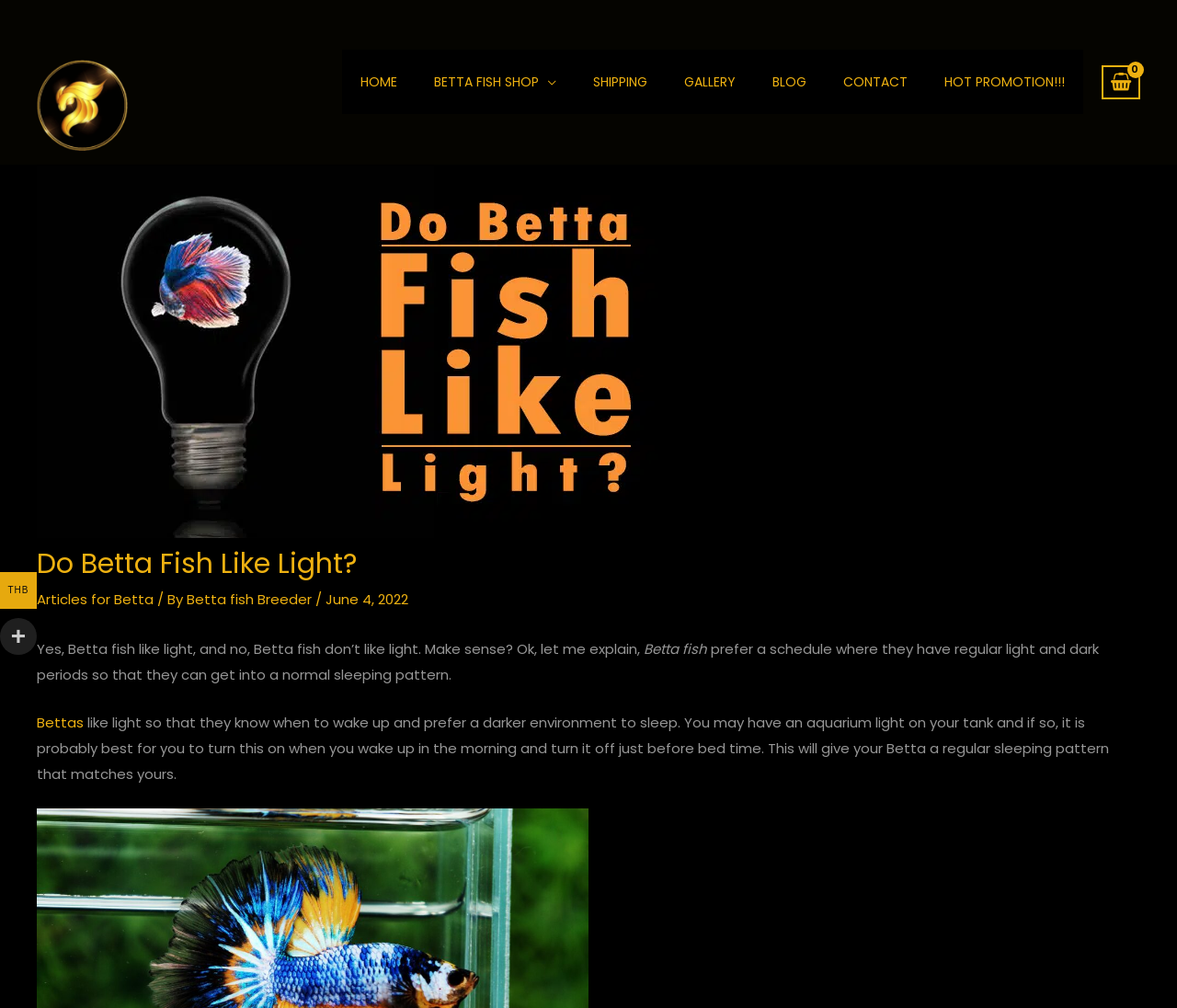Locate the bounding box coordinates of the segment that needs to be clicked to meet this instruction: "learn about betta fish breeder".

[0.159, 0.584, 0.268, 0.604]